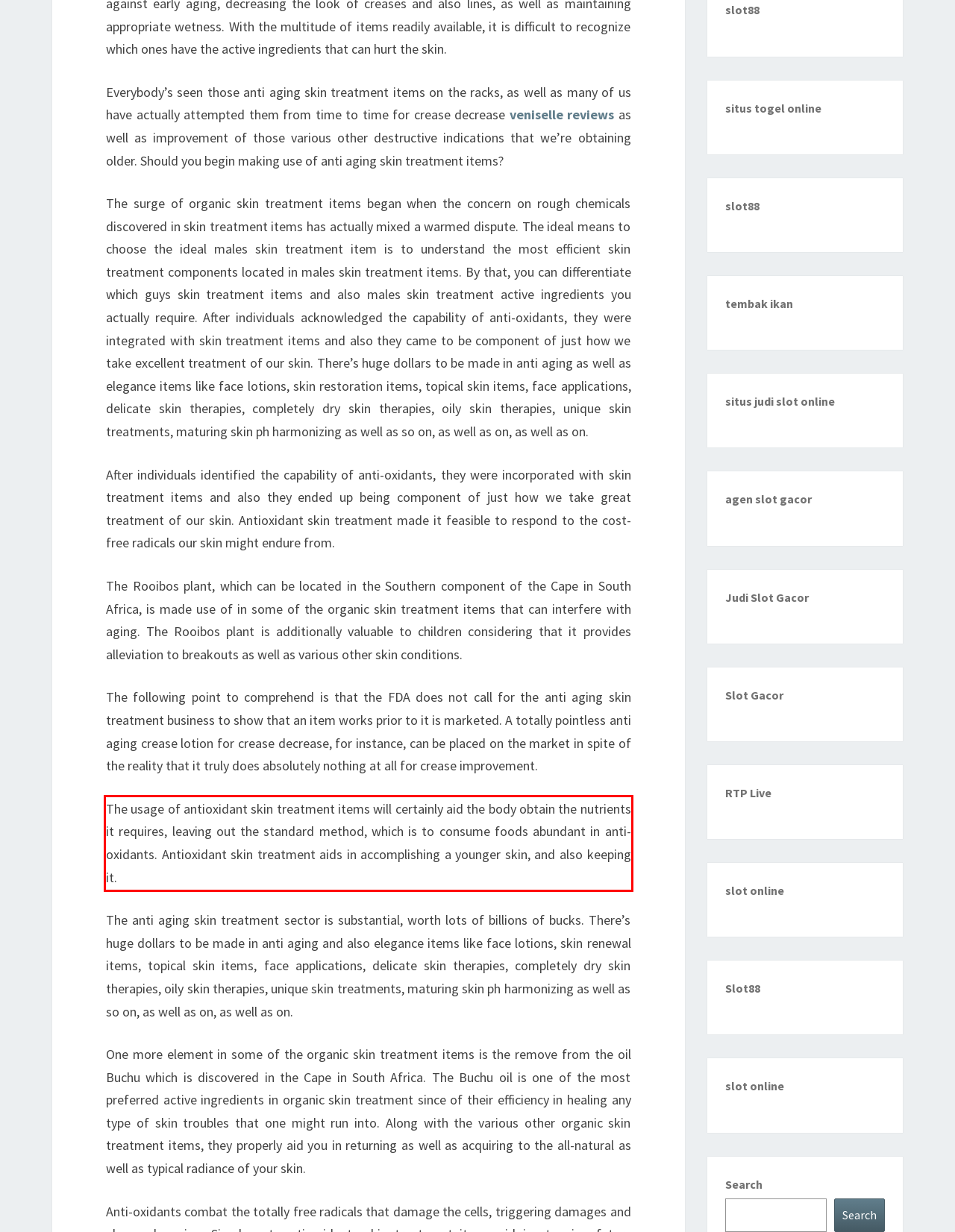Using the provided webpage screenshot, recognize the text content in the area marked by the red bounding box.

The usage of antioxidant skin treatment items will certainly aid the body obtain the nutrients it requires, leaving out the standard method, which is to consume foods abundant in anti-oxidants. Antioxidant skin treatment aids in accomplishing a younger skin, and also keeping it.